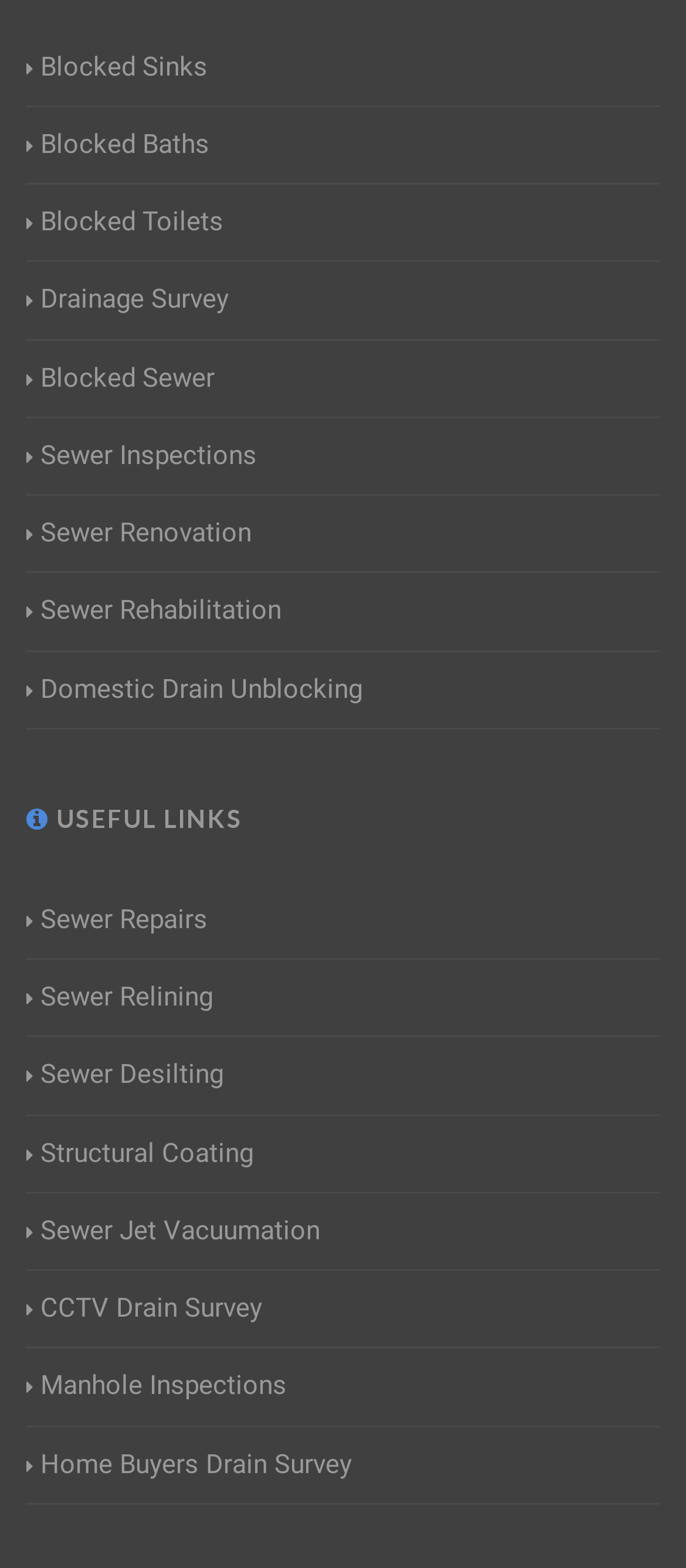Find the bounding box coordinates corresponding to the UI element with the description: "Home Buyers Drain Survey". The coordinates should be formatted as [left, top, right, bottom], with values as floats between 0 and 1.

[0.038, 0.921, 0.513, 0.947]